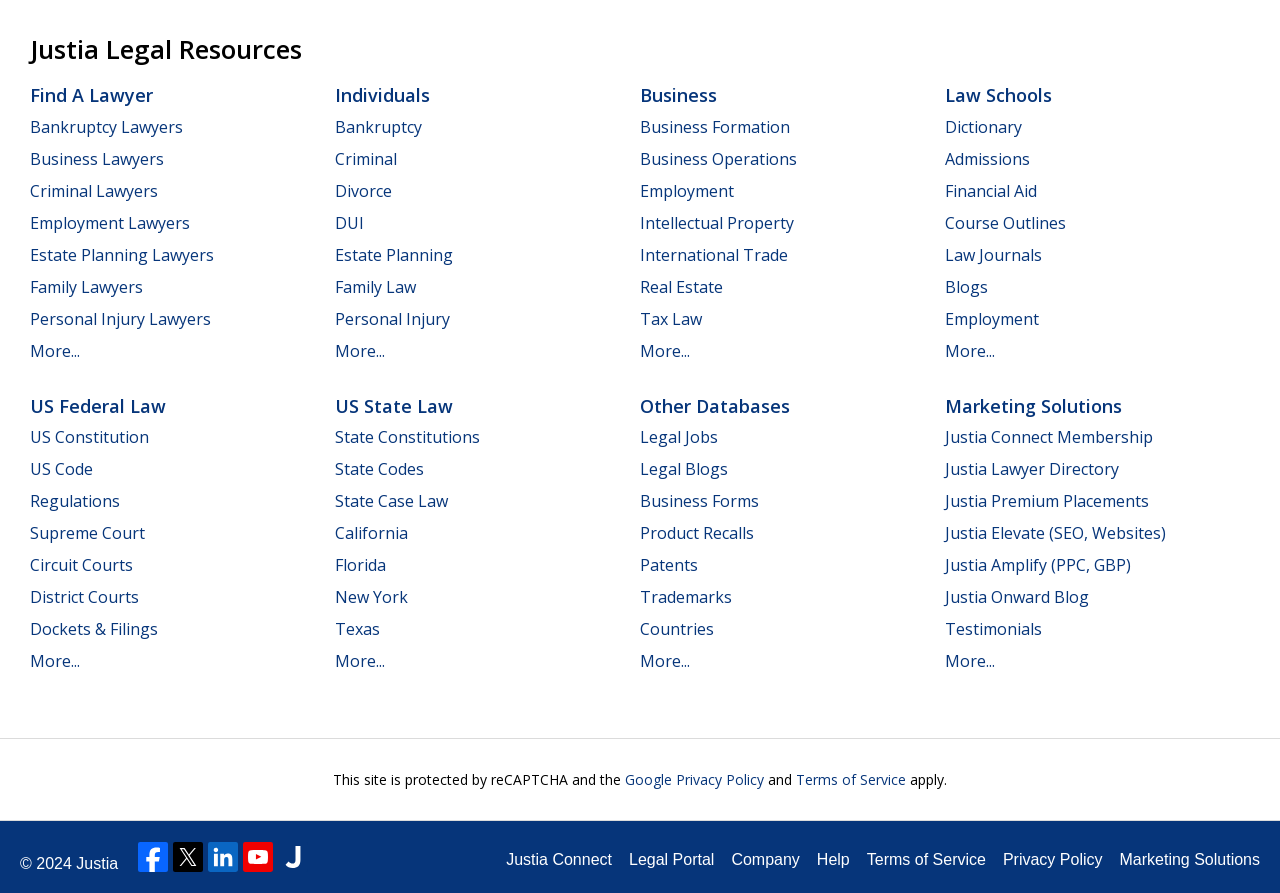How many categories of lawyers are listed?
Please answer the question with a detailed and comprehensive explanation.

The categories of lawyers are listed on the left side of the webpage, and they are Bankruptcy Lawyers, Business Lawyers, Criminal Lawyers, Employment Lawyers, Estate Planning Lawyers, Family Lawyers, Personal Injury Lawyers, and More... which implies there are 9 categories in total.